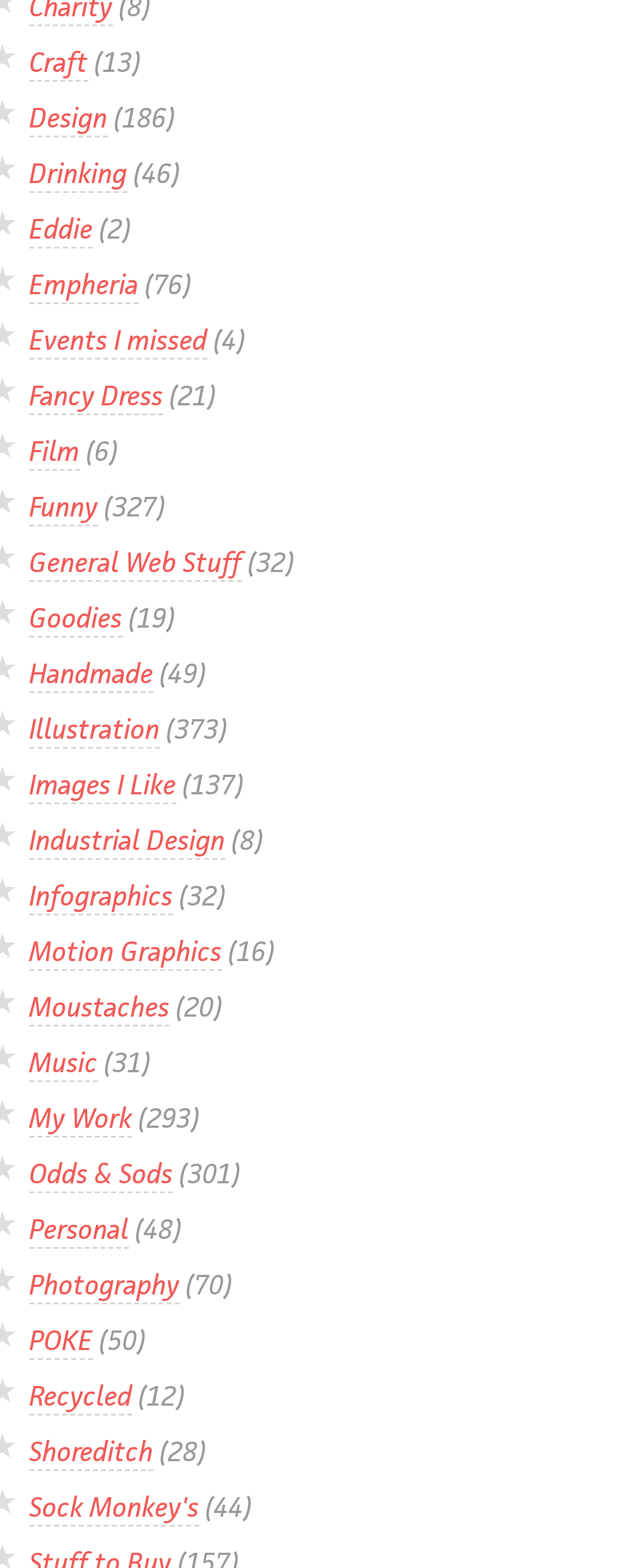Provide the bounding box coordinates of the HTML element this sentence describes: "Odds & Sods".

[0.046, 0.737, 0.271, 0.761]